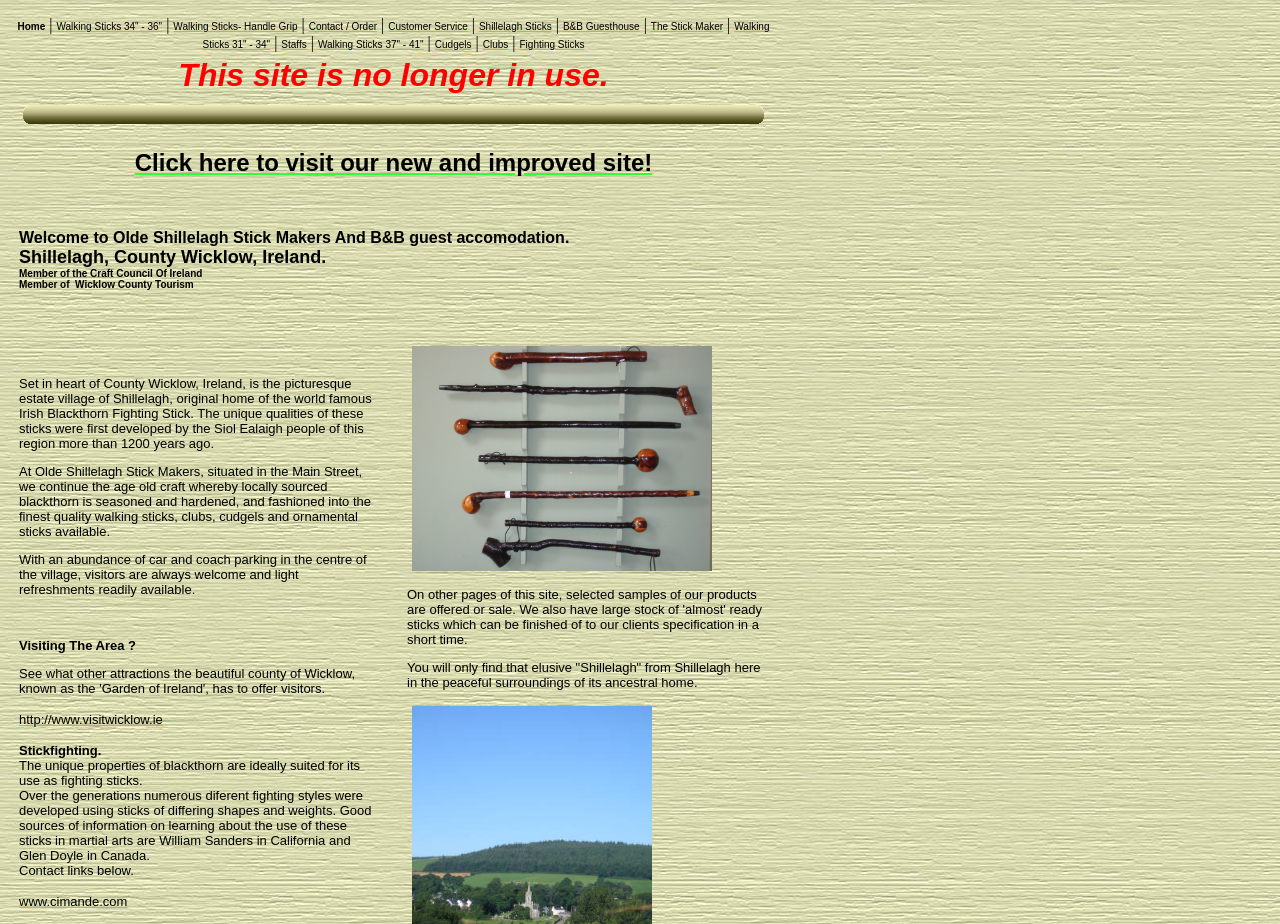Determine the bounding box of the UI element mentioned here: "The Stick Maker". The coordinates must be in the format [left, top, right, bottom] with values ranging from 0 to 1.

[0.508, 0.023, 0.565, 0.035]